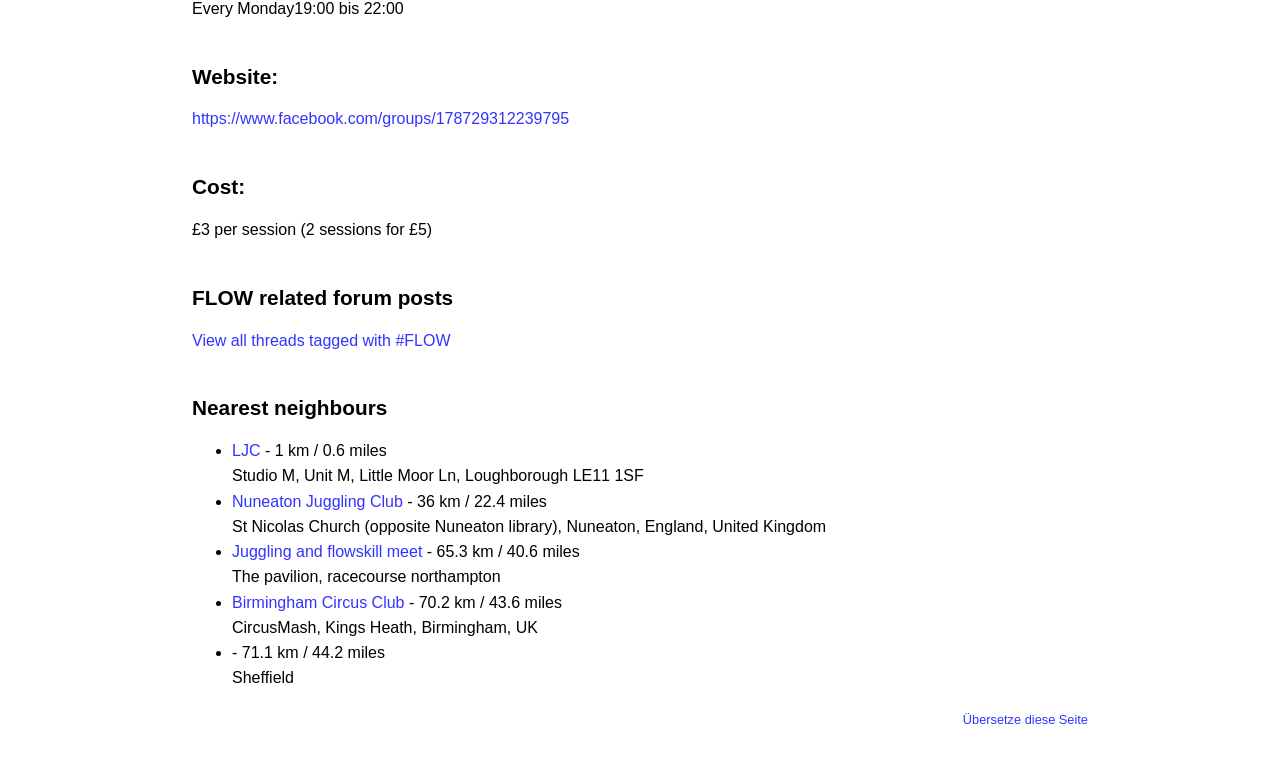Locate the bounding box coordinates of the UI element described by: "LJC". Provide the coordinates as four float numbers between 0 and 1, formatted as [left, top, right, bottom].

[0.181, 0.579, 0.203, 0.601]